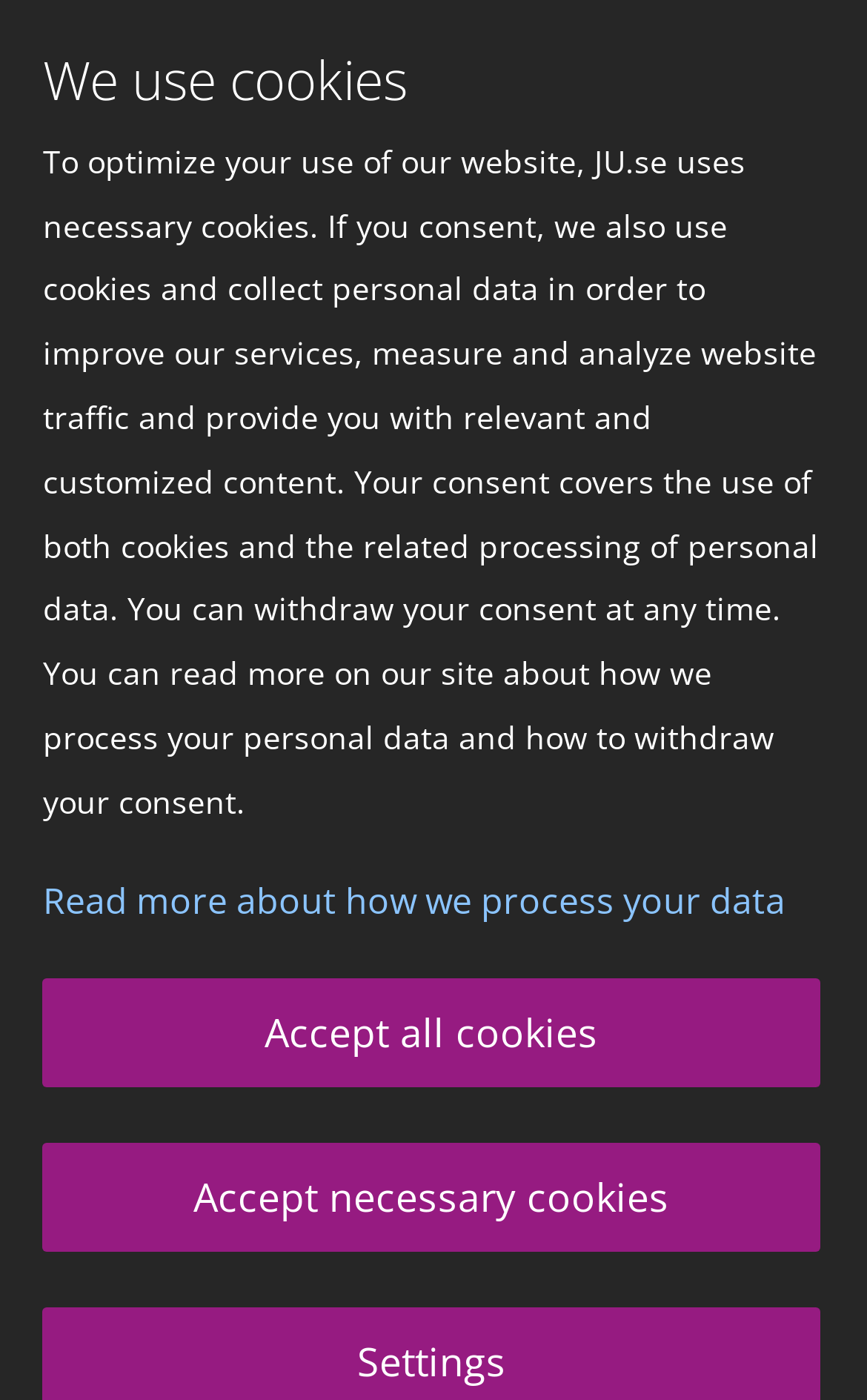Answer this question in one word or a short phrase: When did Kent Salomonsson hold his docent lecture?

May 23